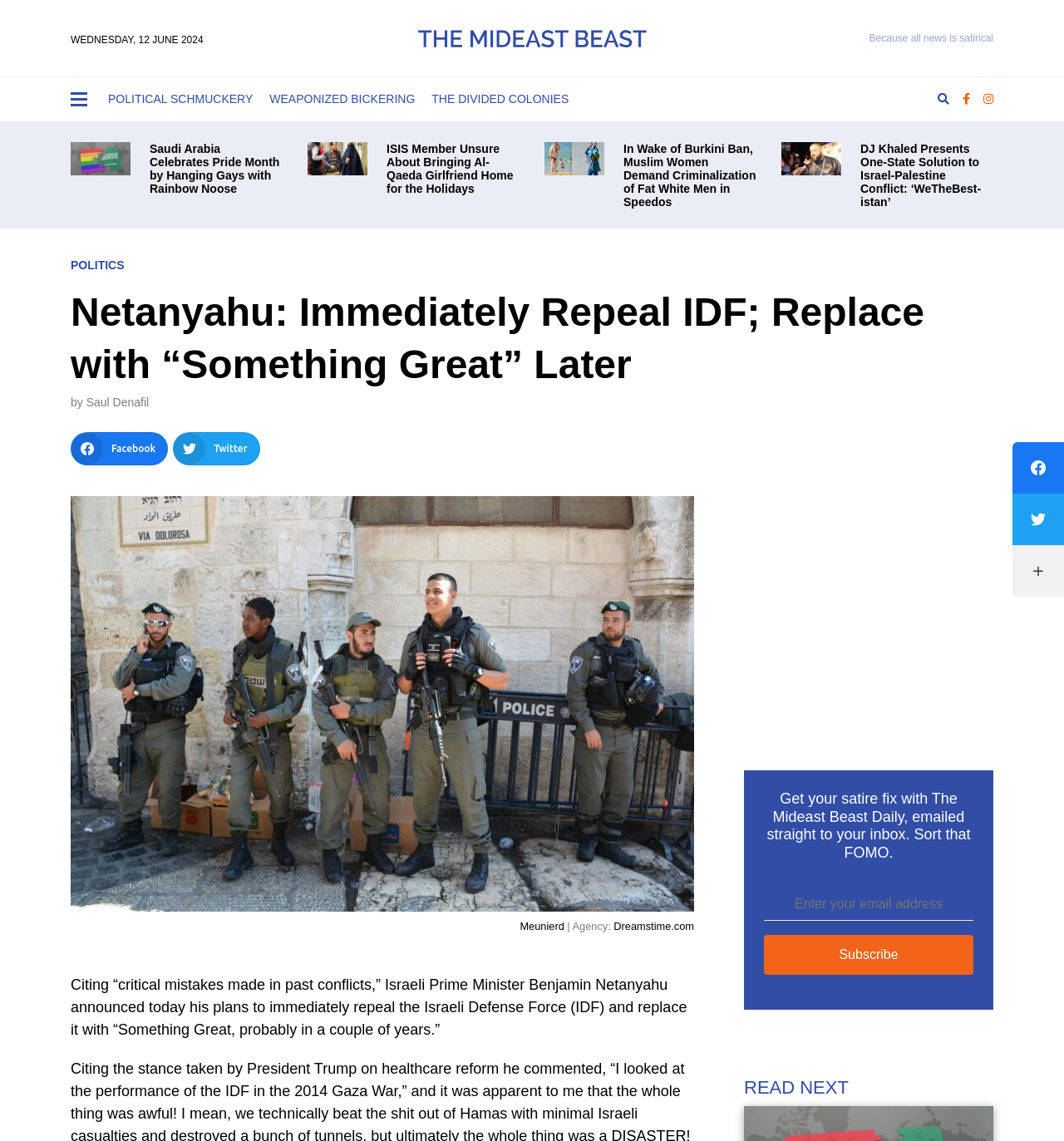What is the name of the website?
Based on the visual content, answer with a single word or a brief phrase.

The Mideast Beast